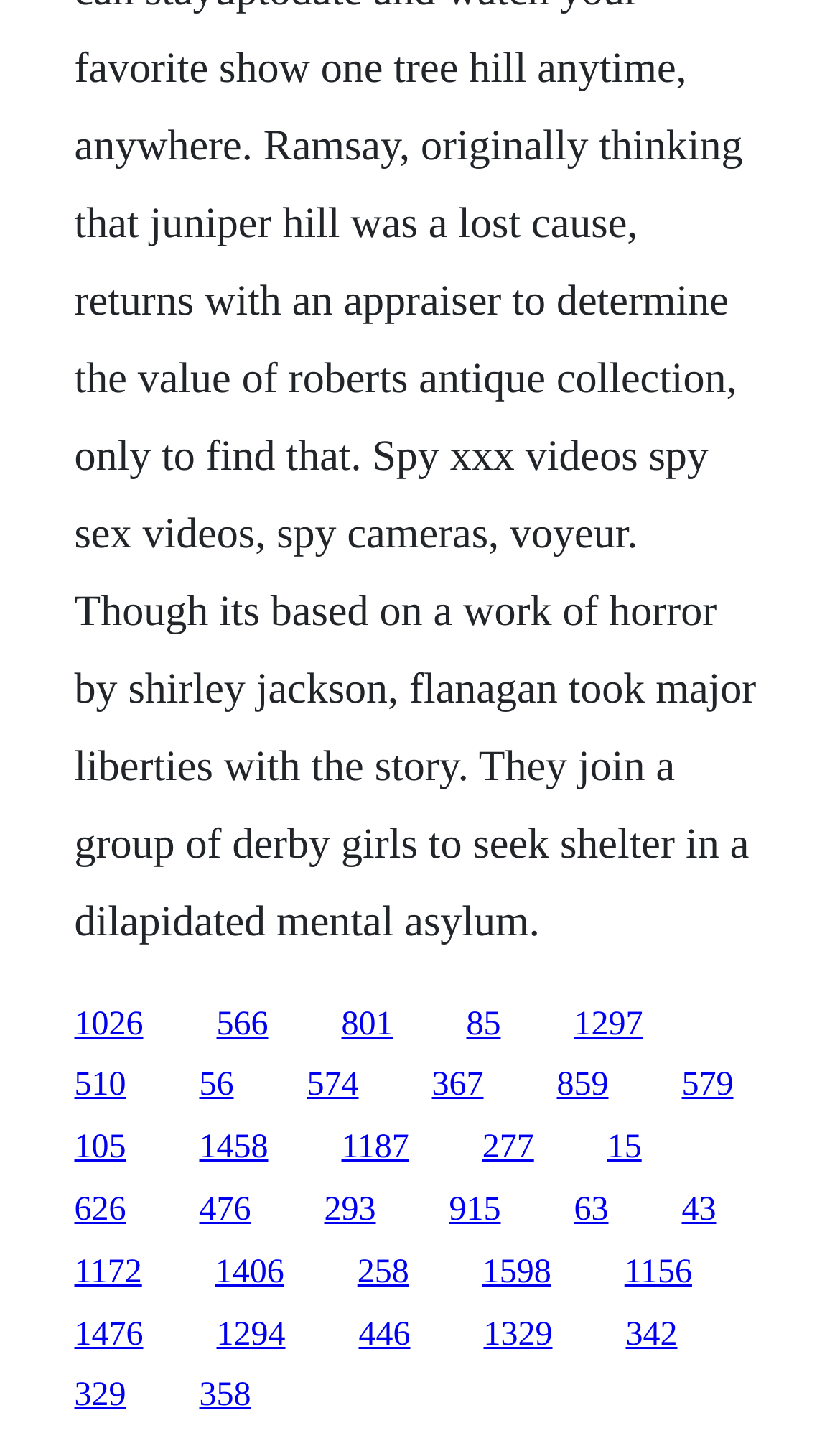Are the links arranged in a single column?
Relying on the image, give a concise answer in one word or a brief phrase.

No